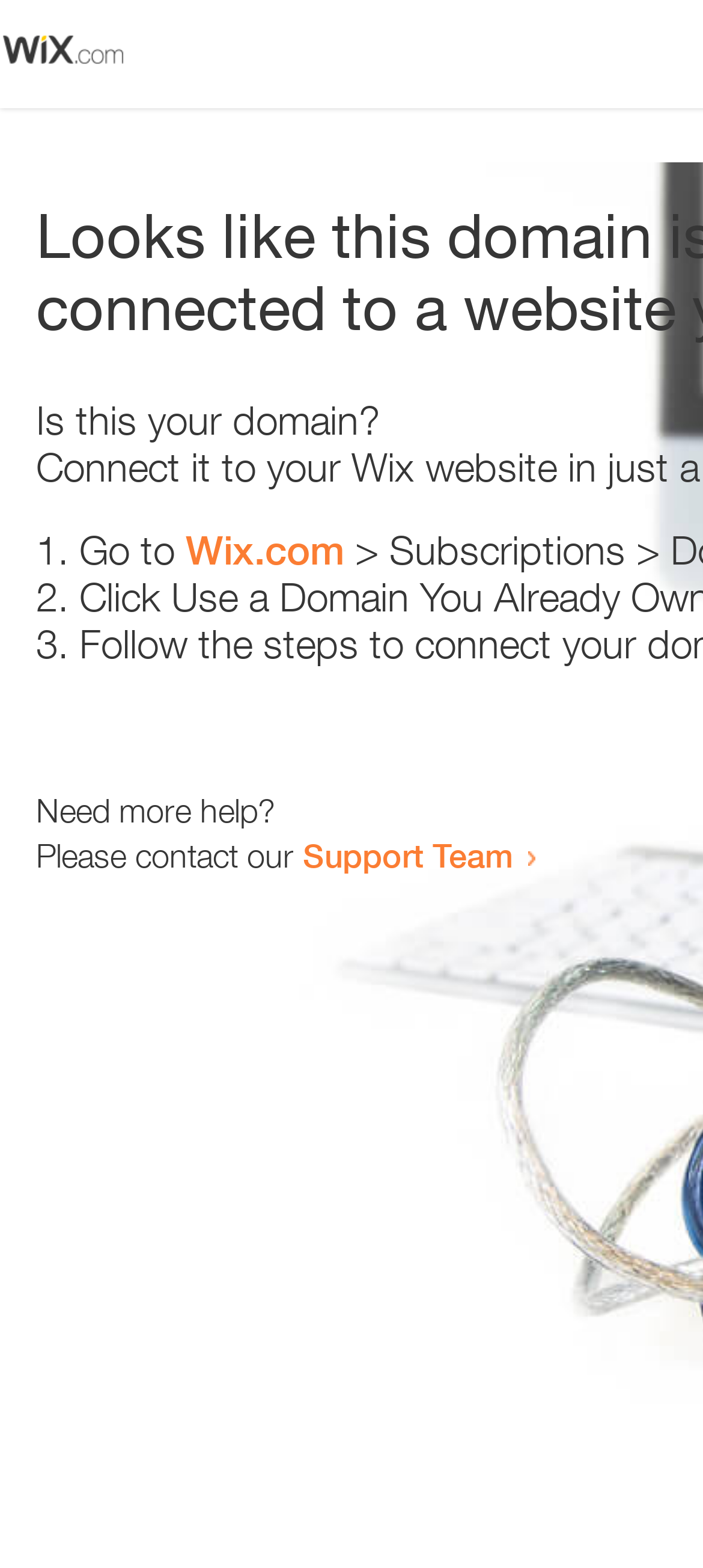Provide a thorough description of the webpage you see.

The webpage appears to be an error page, with a small image at the top left corner. Below the image, there is a heading that reads "Is this your domain?" centered on the page. 

Underneath the heading, there is a numbered list with three items. The first item starts with "1." and is followed by the text "Go to" and a link to "Wix.com". The second item starts with "2." and the third item starts with "3.", but their contents are not specified. 

At the bottom of the page, there is a section that provides additional help options. It starts with the text "Need more help?" followed by a sentence "Please contact our" and a link to the "Support Team".